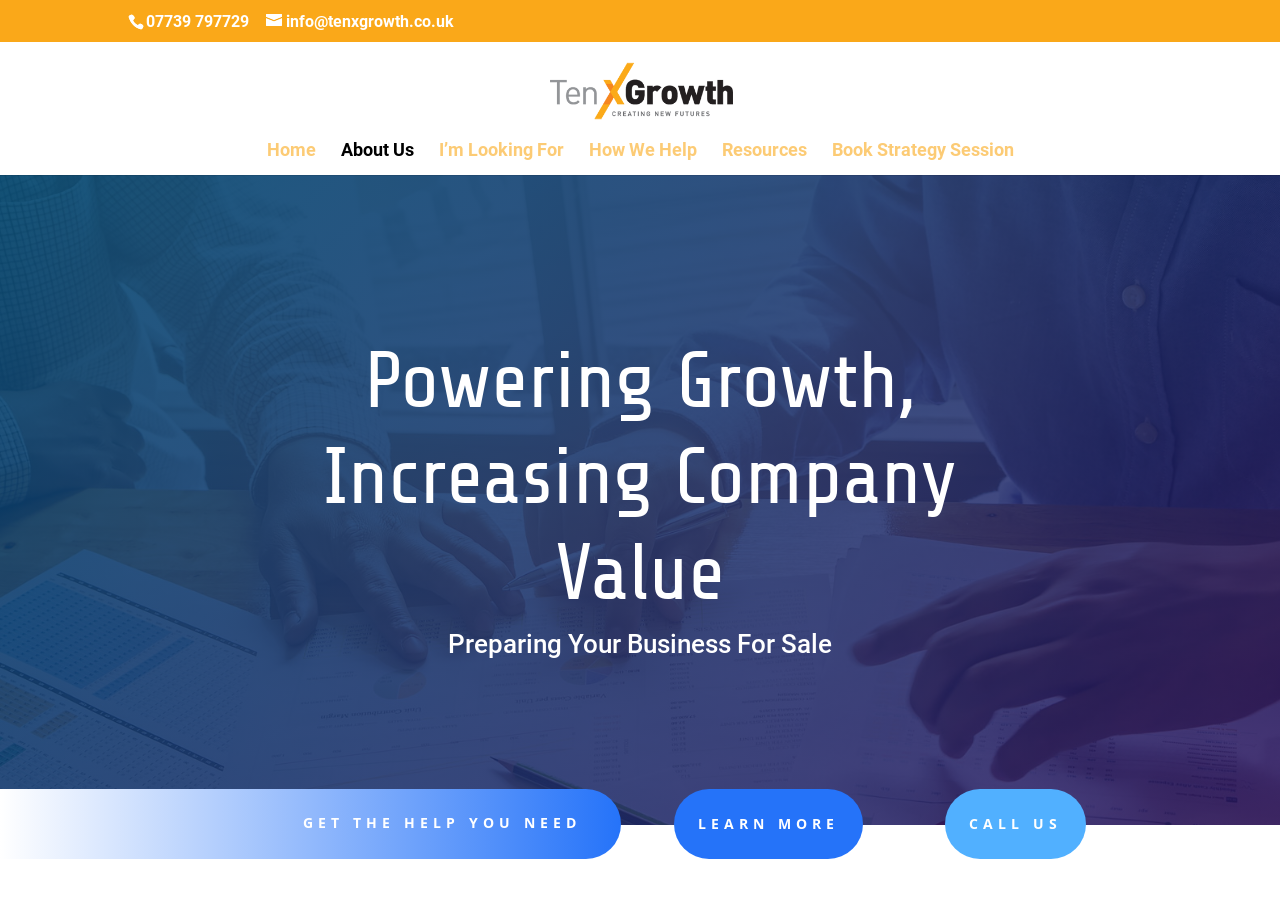What is the main heading of this webpage? Please extract and provide it.

Powering Growth, Increasing Company Value